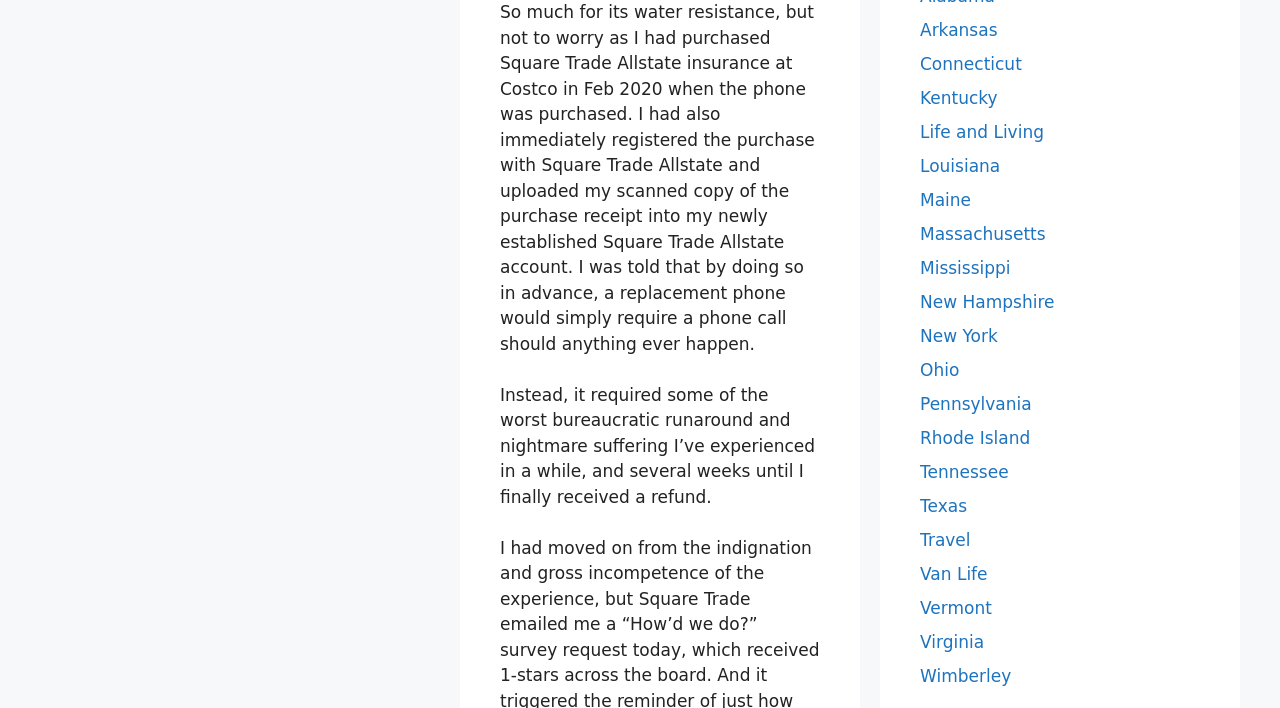Point out the bounding box coordinates of the section to click in order to follow this instruction: "Click on Virginia".

[0.719, 0.893, 0.769, 0.921]